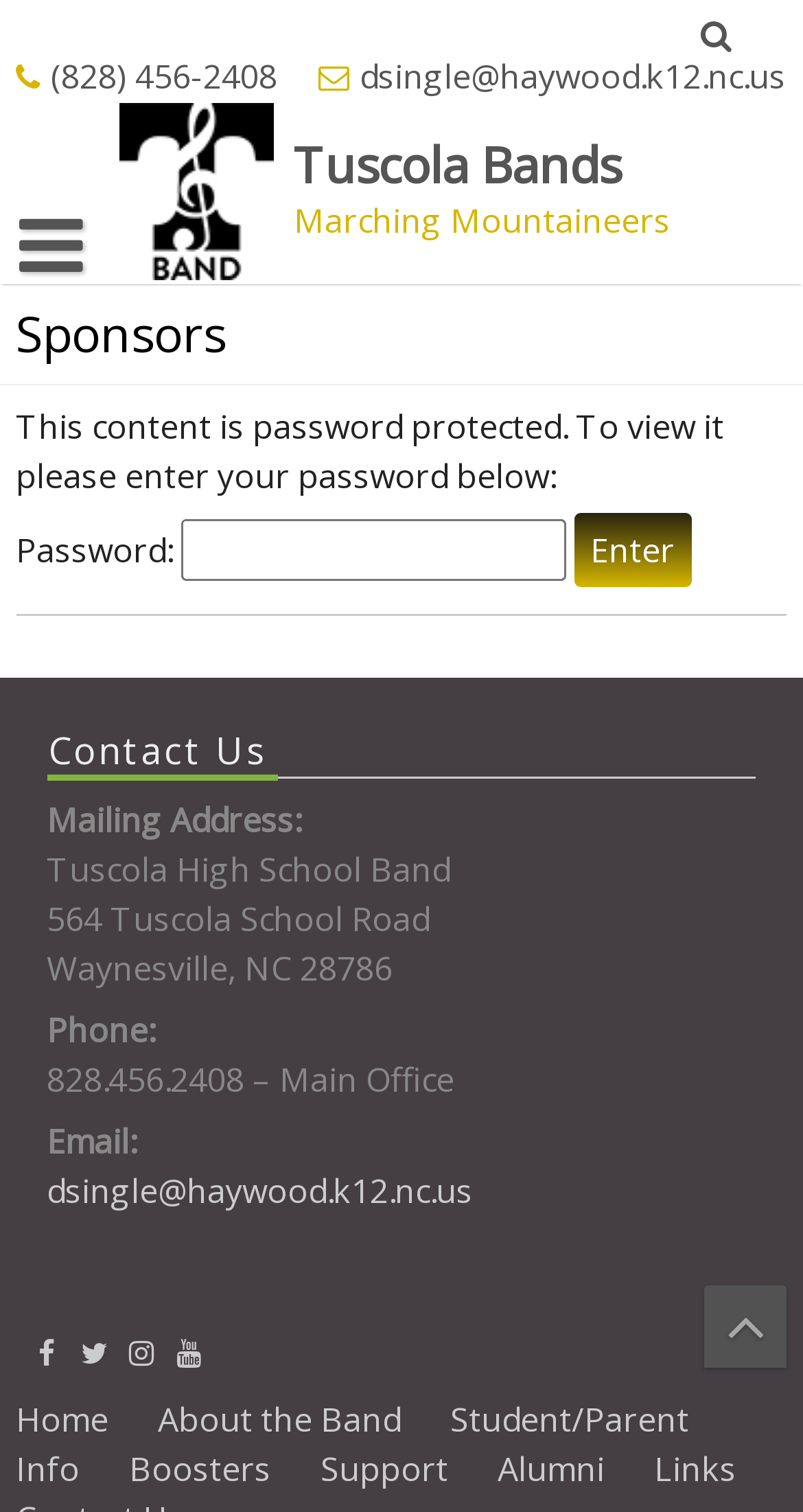How many links are there in the footer section?
Provide a concise answer using a single word or phrase based on the image.

9